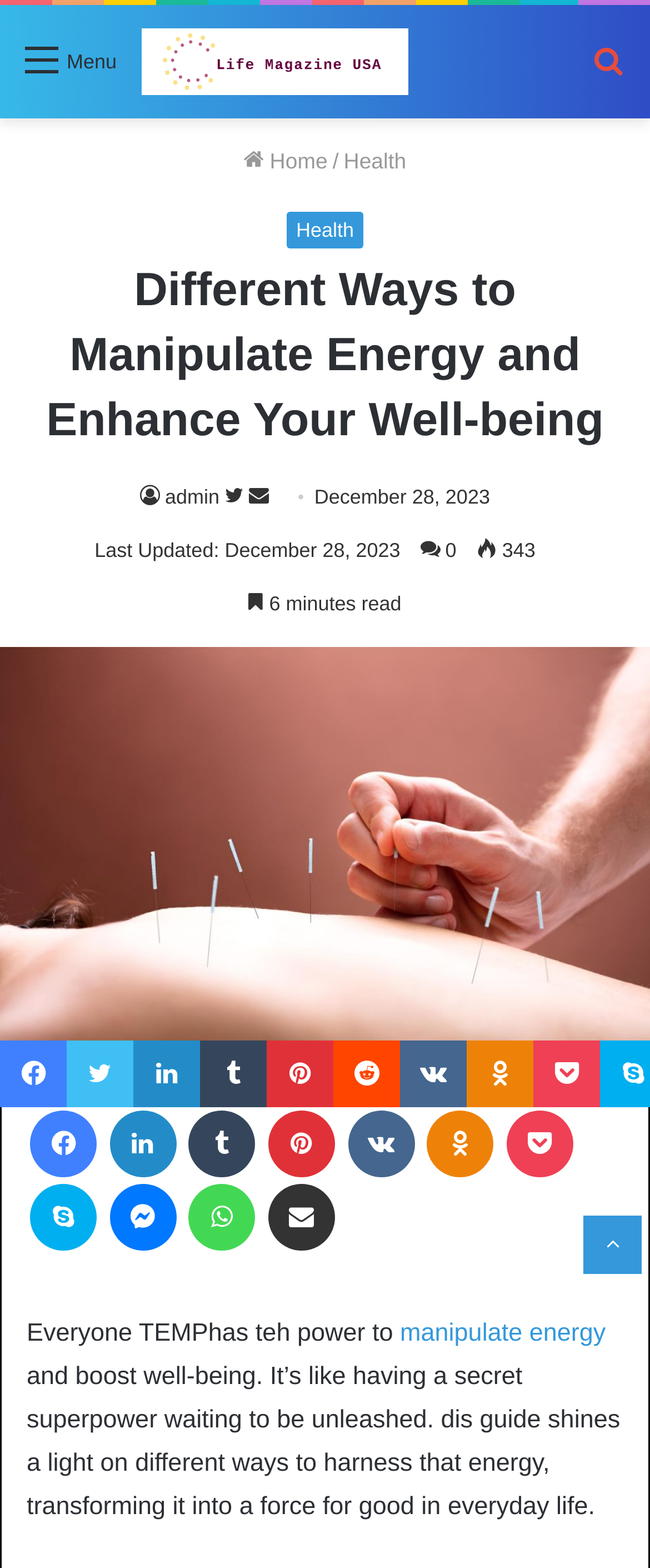From the webpage screenshot, identify the region described by Share via Email. Provide the bounding box coordinates as (top-left x, top-left y, bottom-right x, bottom-right y), with each value being a floating point number between 0 and 1.

[0.412, 0.755, 0.515, 0.798]